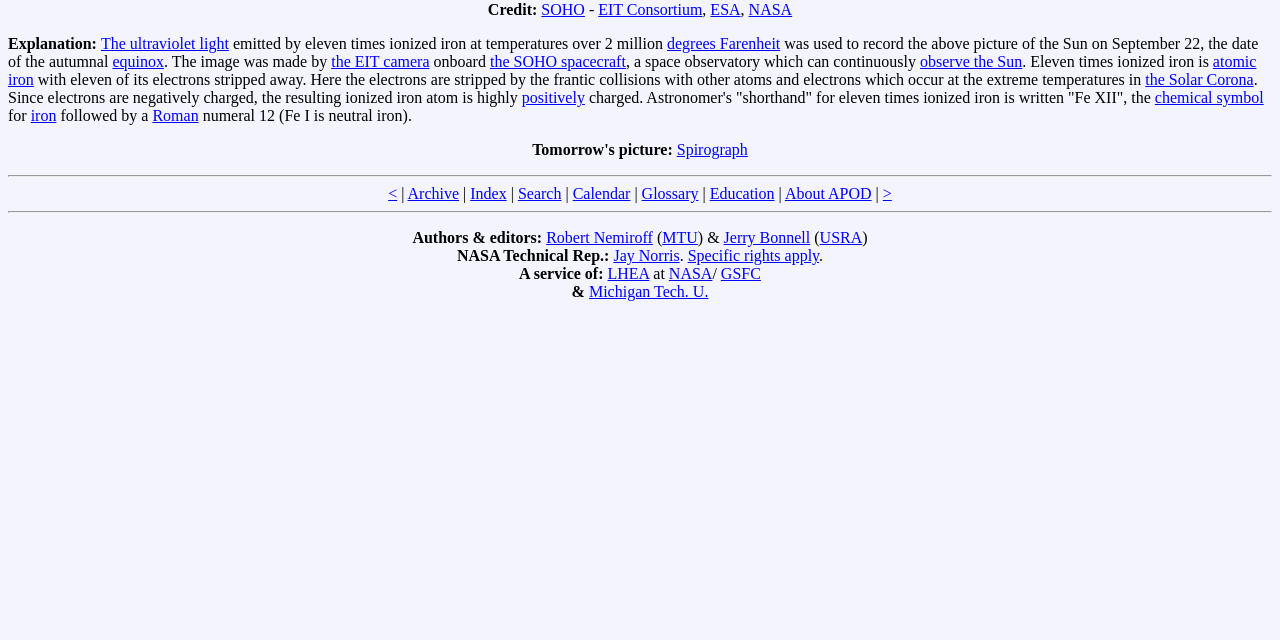Find the bounding box of the UI element described as: "observe the Sun". The bounding box coordinates should be given as four float values between 0 and 1, i.e., [left, top, right, bottom].

[0.719, 0.083, 0.799, 0.11]